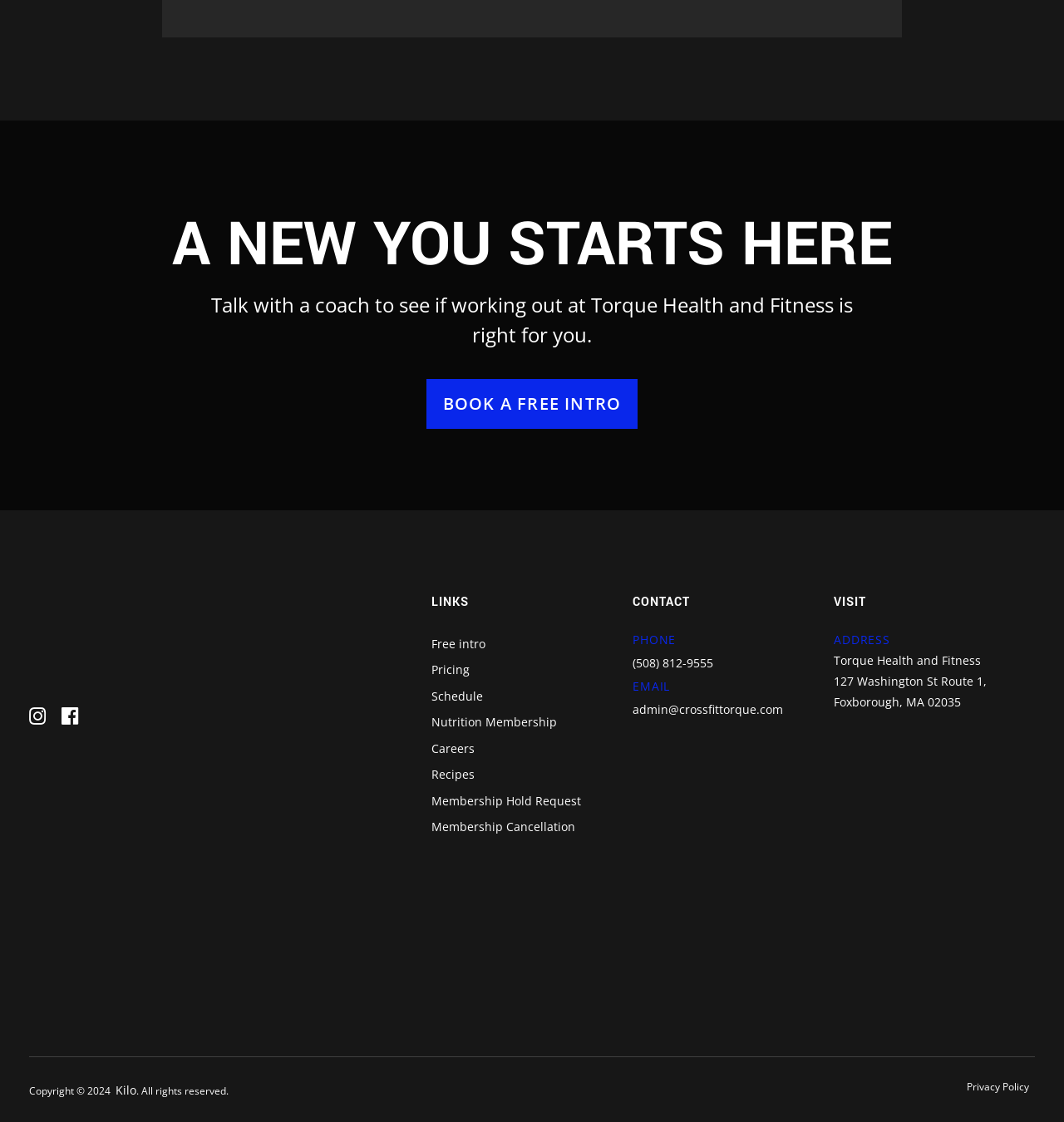Find the bounding box coordinates of the element I should click to carry out the following instruction: "Follow us on instagram".

[0.027, 0.628, 0.048, 0.648]